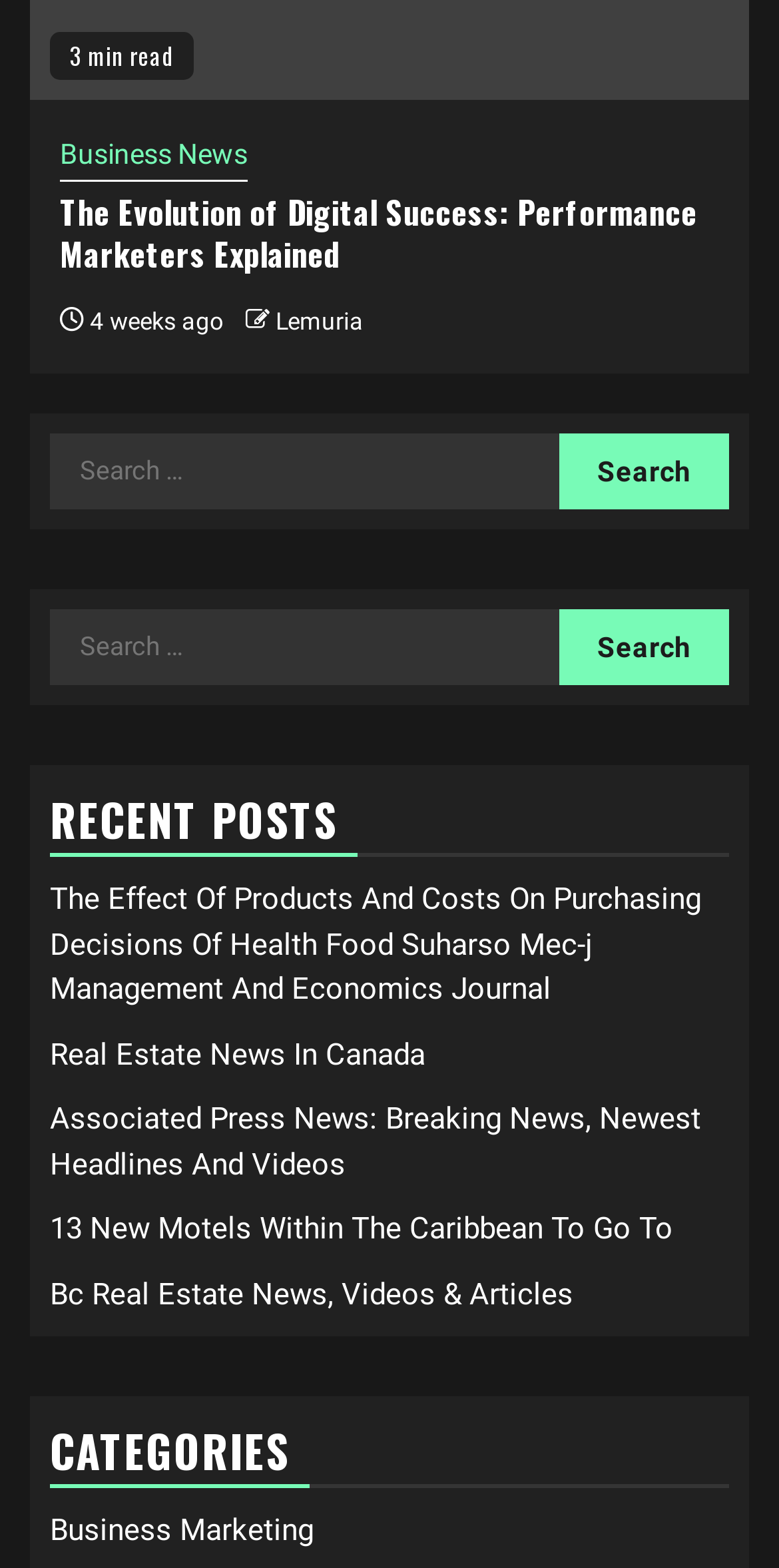What is the category of the article 'The Effect Of Products And Costs On Purchasing Decisions Of Health Food Suharso Mec-j Management And Economics Journal'?
Using the image, answer in one word or phrase.

Not specified